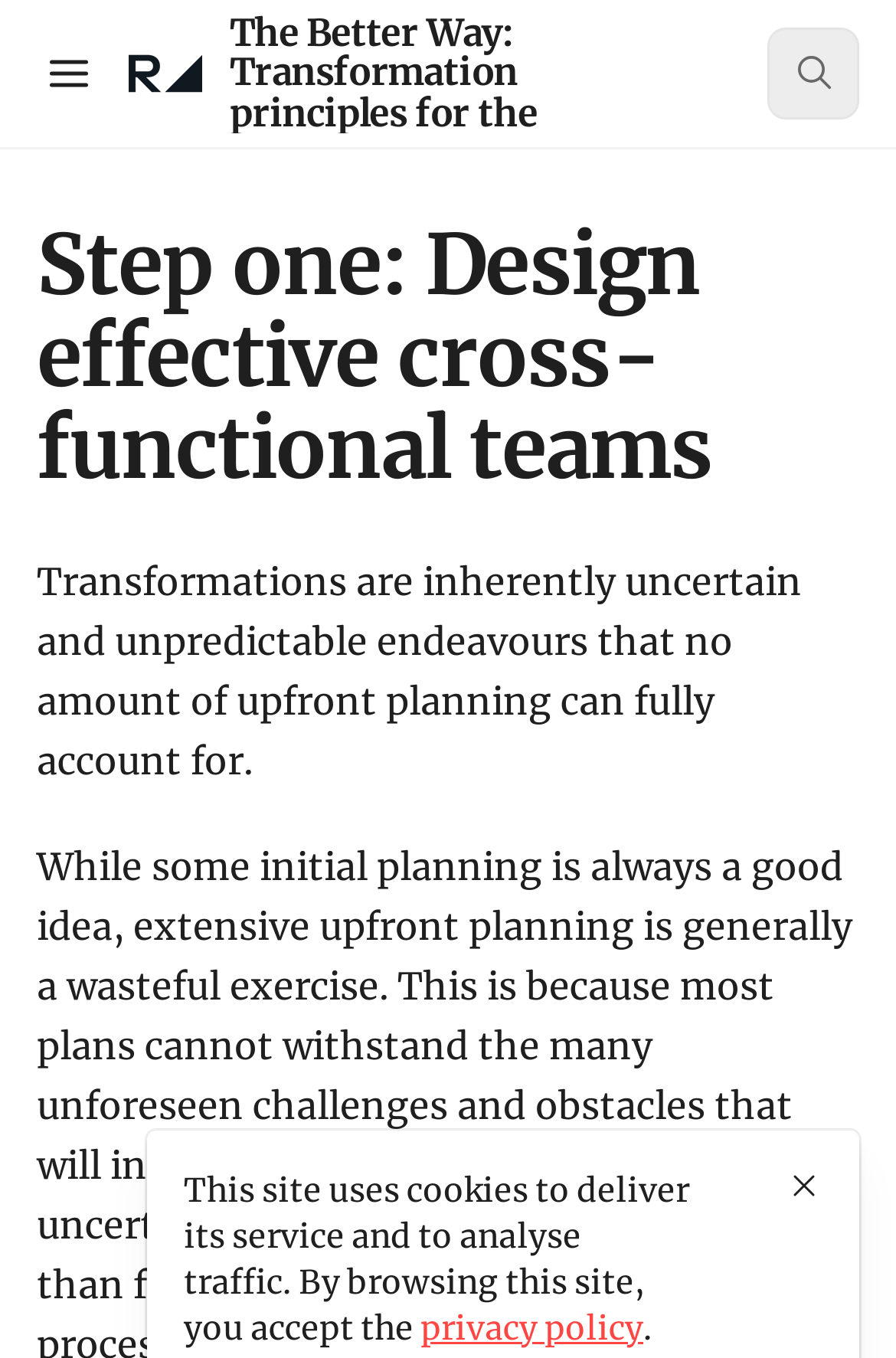What is the website's policy on cookies?
Using the image as a reference, deliver a detailed and thorough answer to the question.

I found a static text element that mentions 'This site uses cookies to deliver its service and to analyse traffic. By browsing this site, you accept the...', which implies that the website's policy is to assume acceptance of cookies by browsing the site.